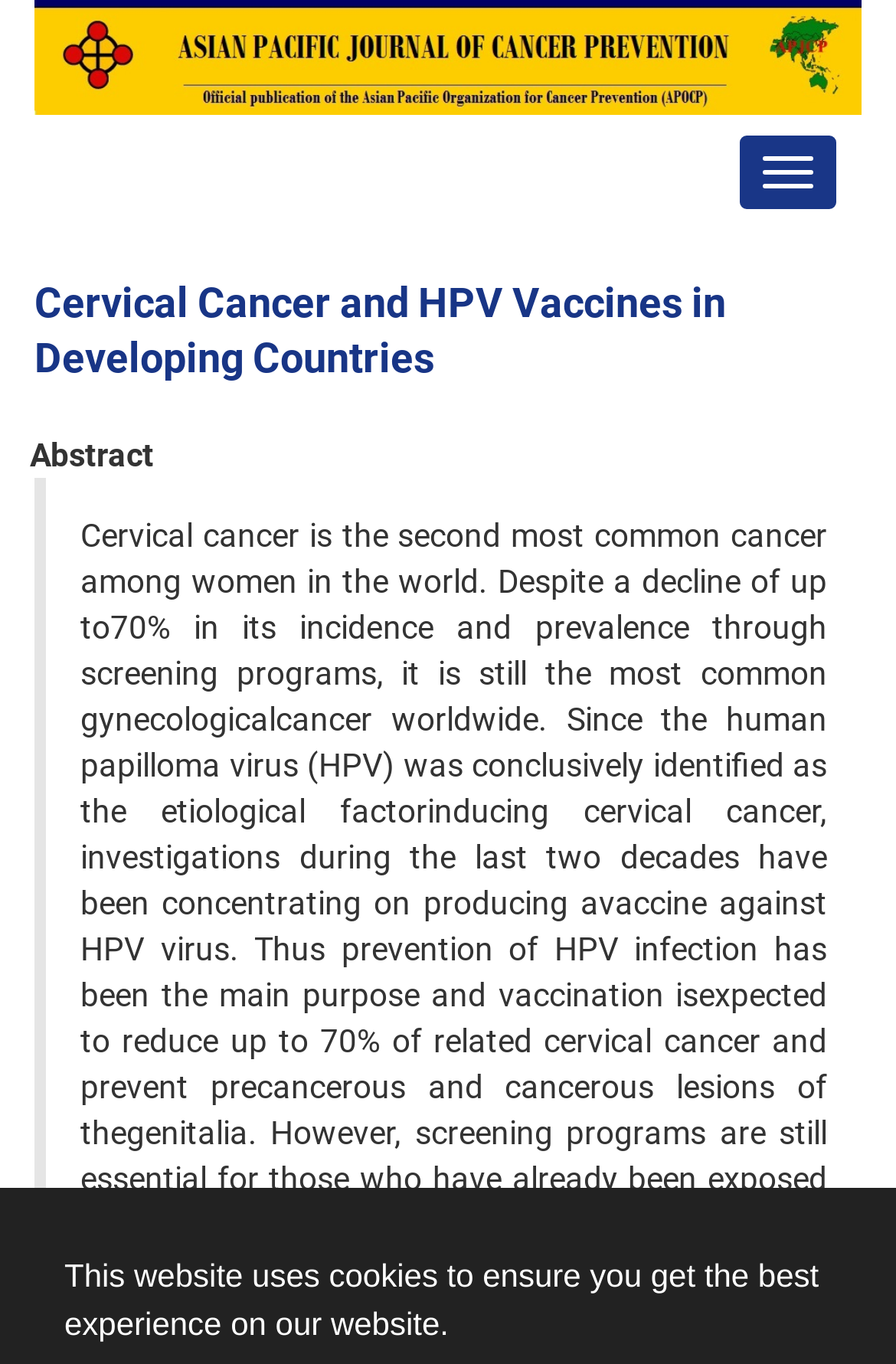Please examine the image and provide a detailed answer to the question: What is the first section of the webpage about?

The first section of the webpage is about the abstract, as indicated by the 'Abstract' static text element. This section likely provides a brief summary of the webpage's content.